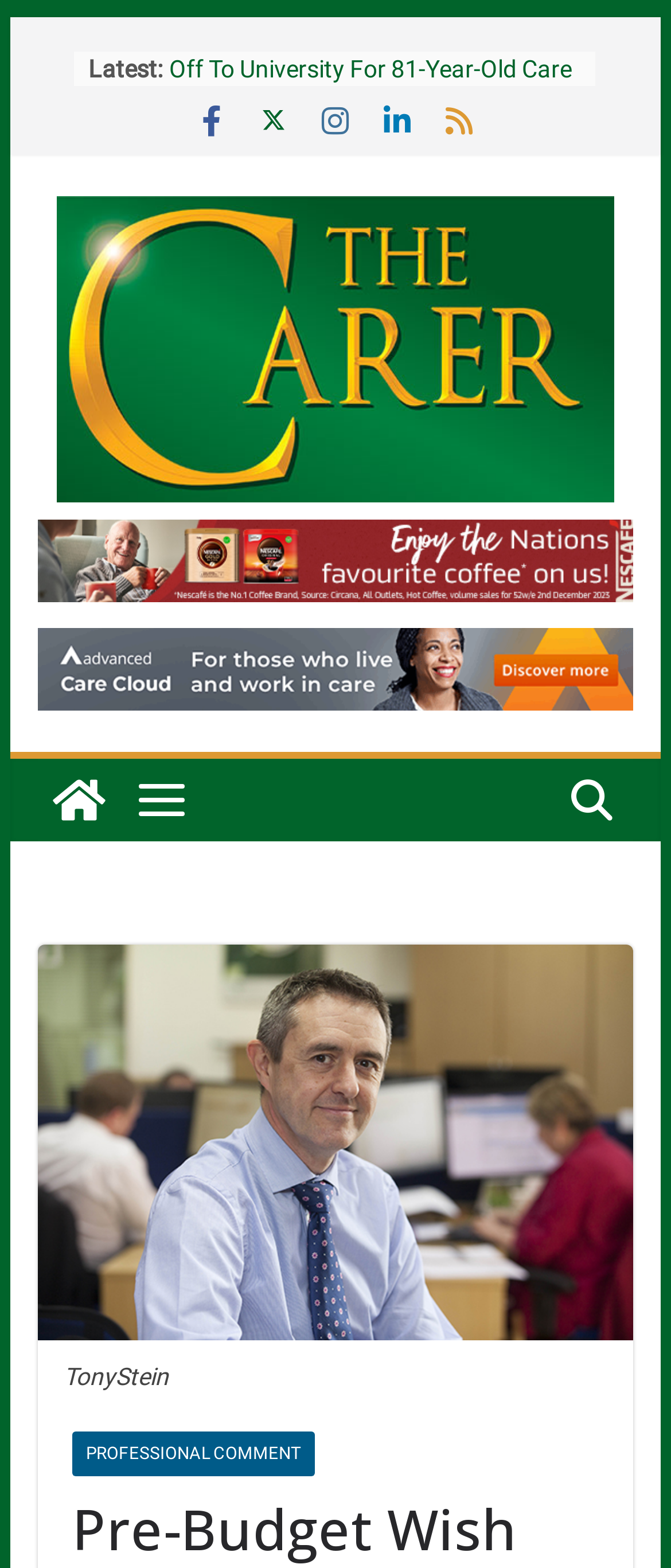Analyze the image and give a detailed response to the question:
How many social media icons are there?

I counted the number of social media icons, which are '', '', '', '', and ''.